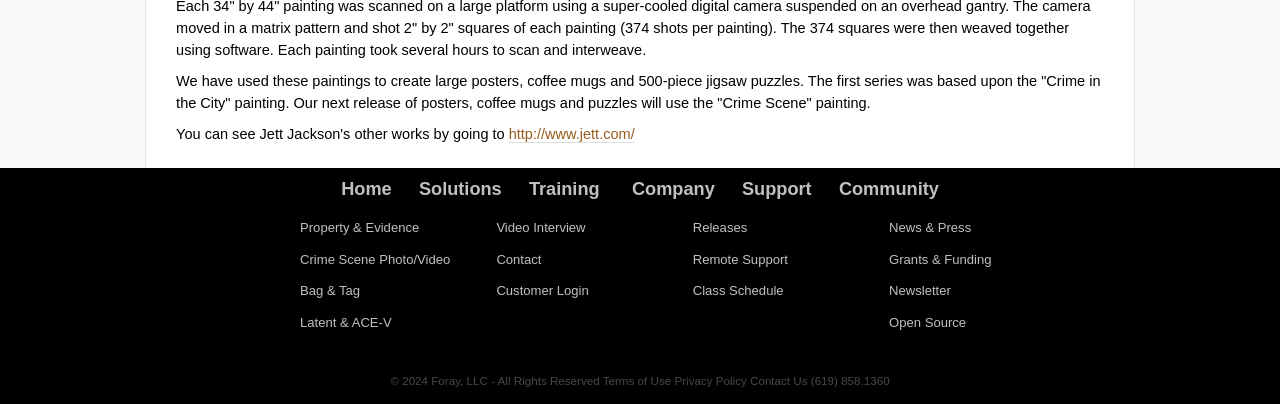Please identify the bounding box coordinates of the clickable region that I should interact with to perform the following instruction: "Click on Home". The coordinates should be expressed as four float numbers between 0 and 1, i.e., [left, top, right, bottom].

[0.267, 0.443, 0.306, 0.492]